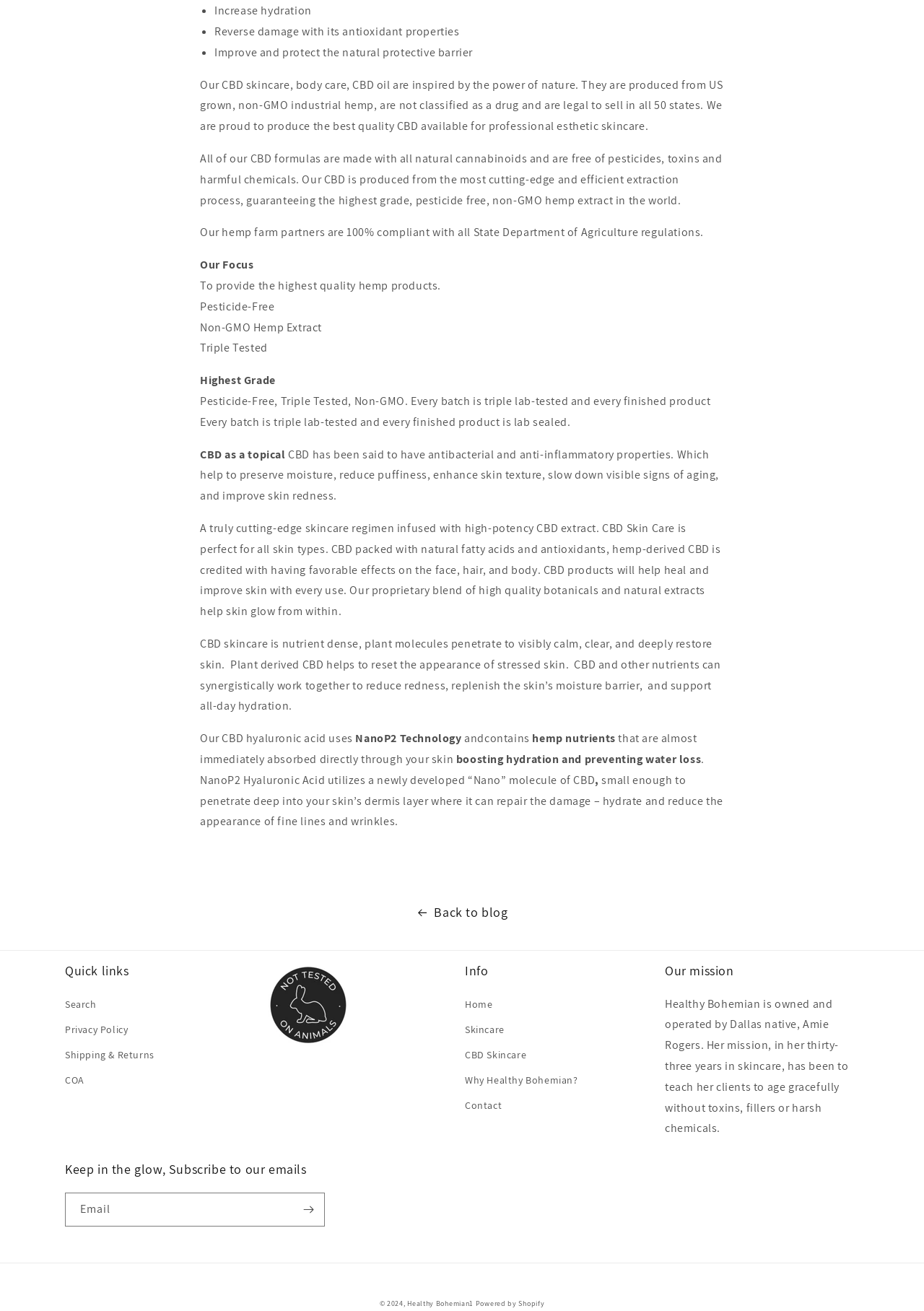Please specify the bounding box coordinates for the clickable region that will help you carry out the instruction: "Visit the 'Skincare' page".

[0.503, 0.776, 0.546, 0.795]